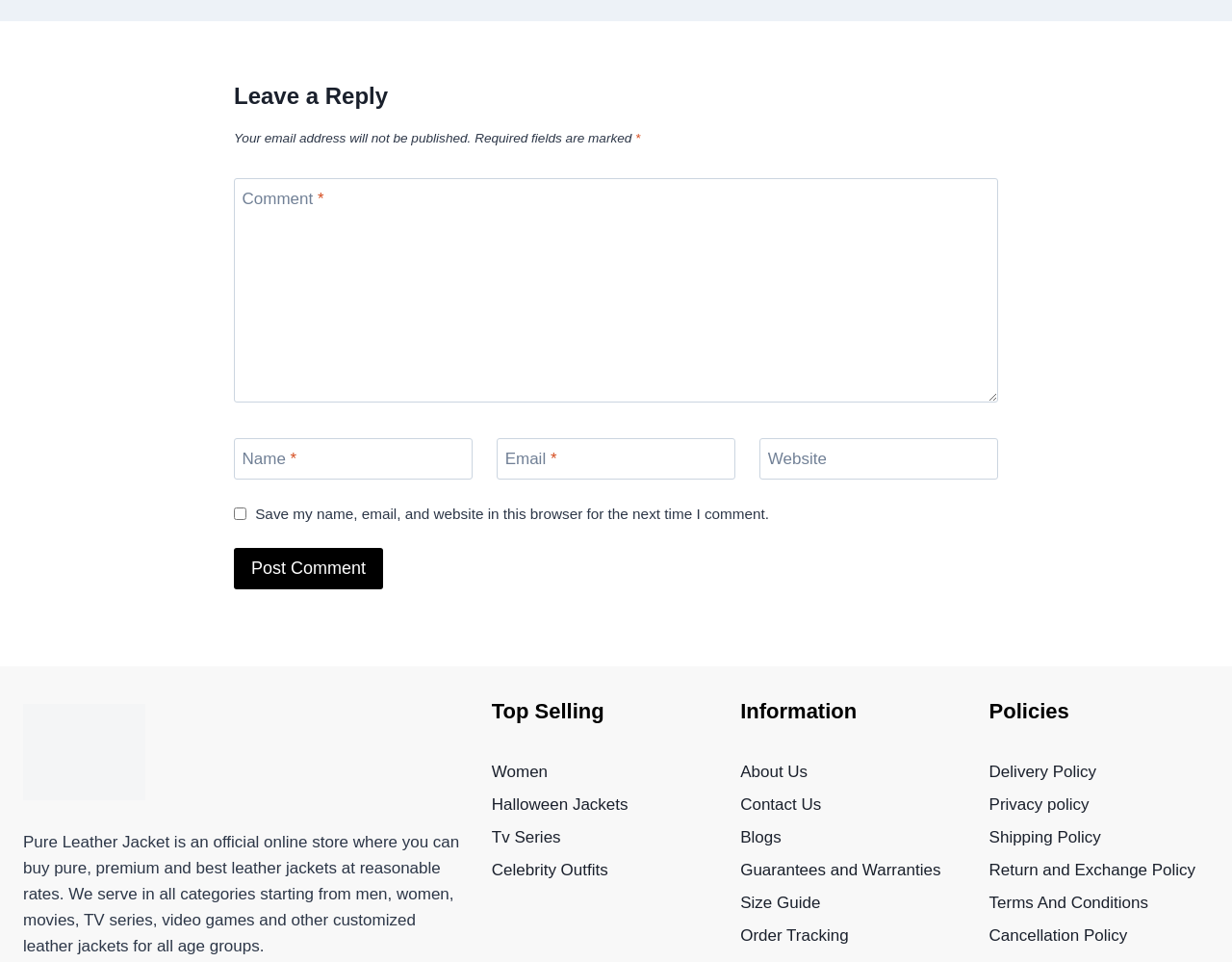Observe the image and answer the following question in detail: What is the required information to post a comment?

The webpage has three required textboxes: 'Name', 'Email', and 'Comment', which suggests that this information is necessary to post a comment.